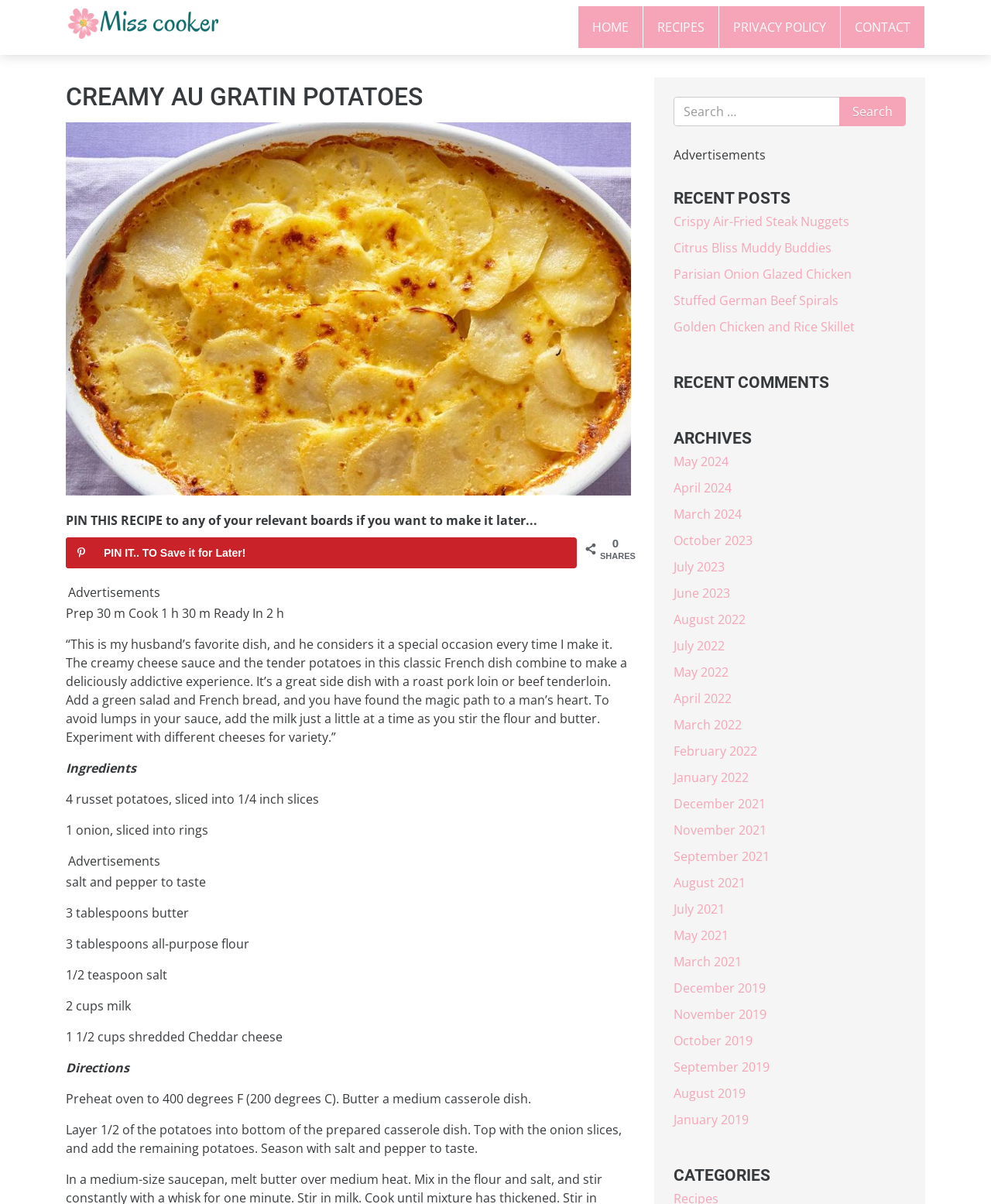Find the bounding box coordinates of the element you need to click on to perform this action: 'Save to Pinterest'. The coordinates should be represented by four float values between 0 and 1, in the format [left, top, right, bottom].

[0.066, 0.446, 0.582, 0.472]